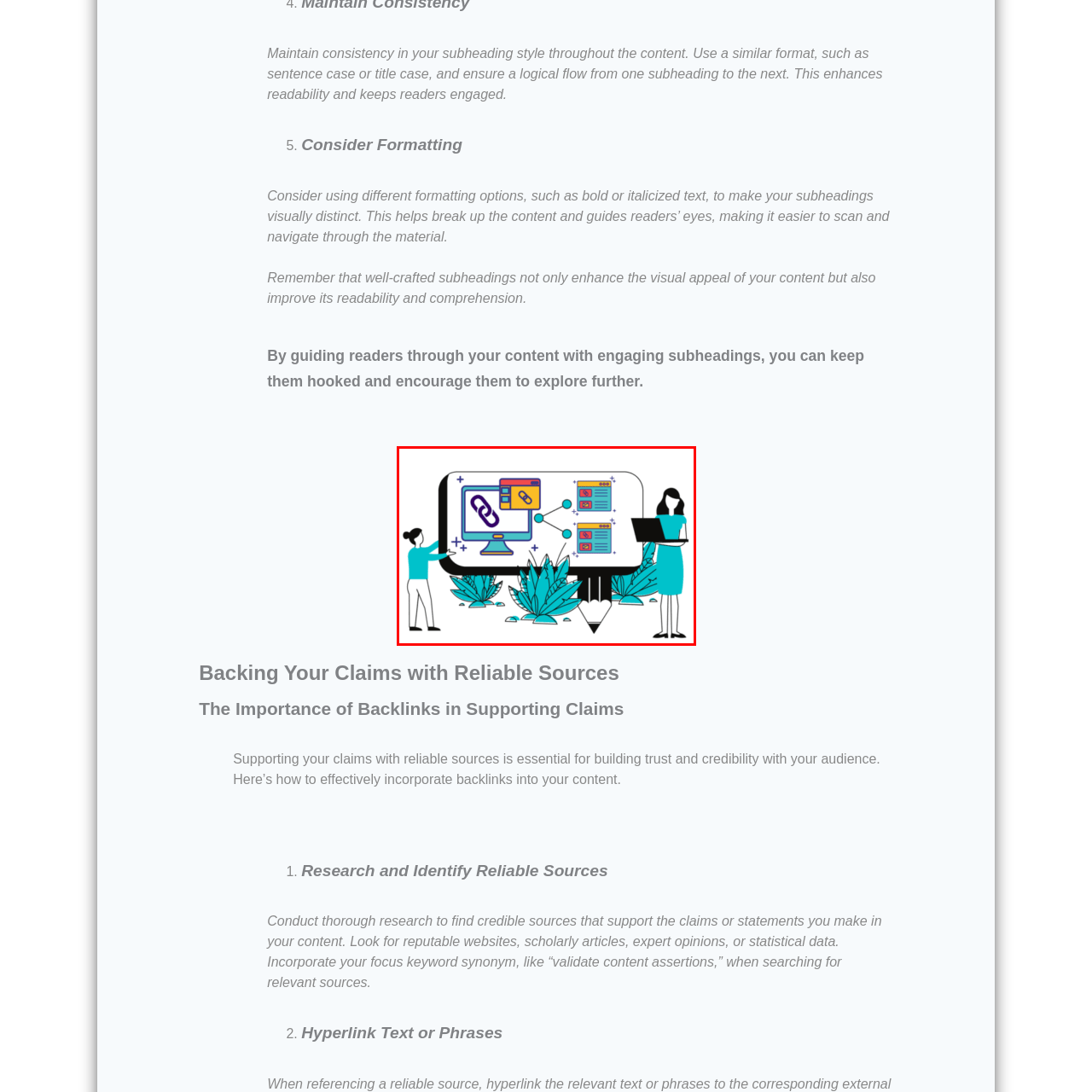Examine the area within the red bounding box and answer the following question using a single word or phrase:
What do the interconnected website graphics represent?

Establishing connections